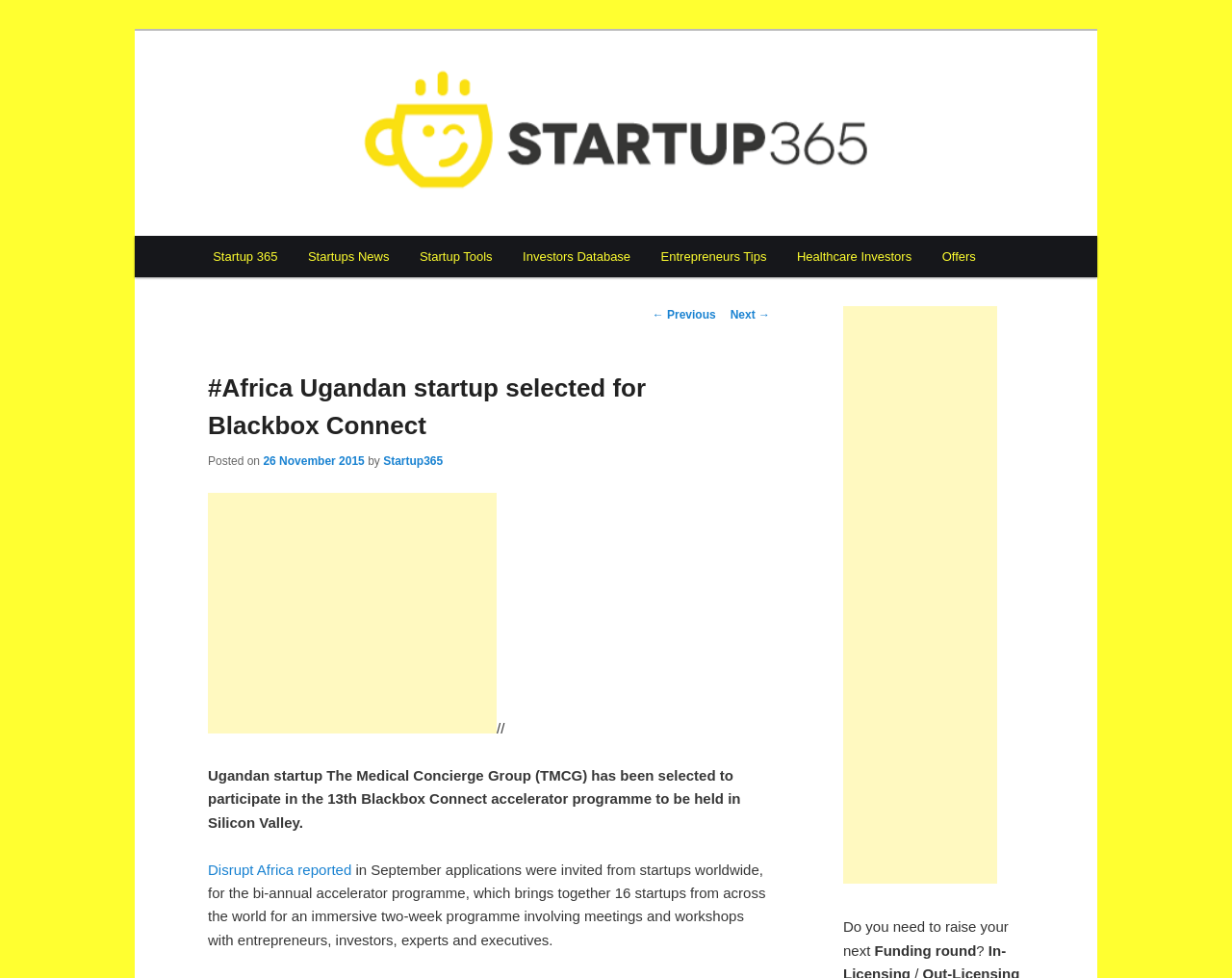Determine the coordinates of the bounding box for the clickable area needed to execute this instruction: "Click on 'Next →'".

[0.593, 0.315, 0.625, 0.329]